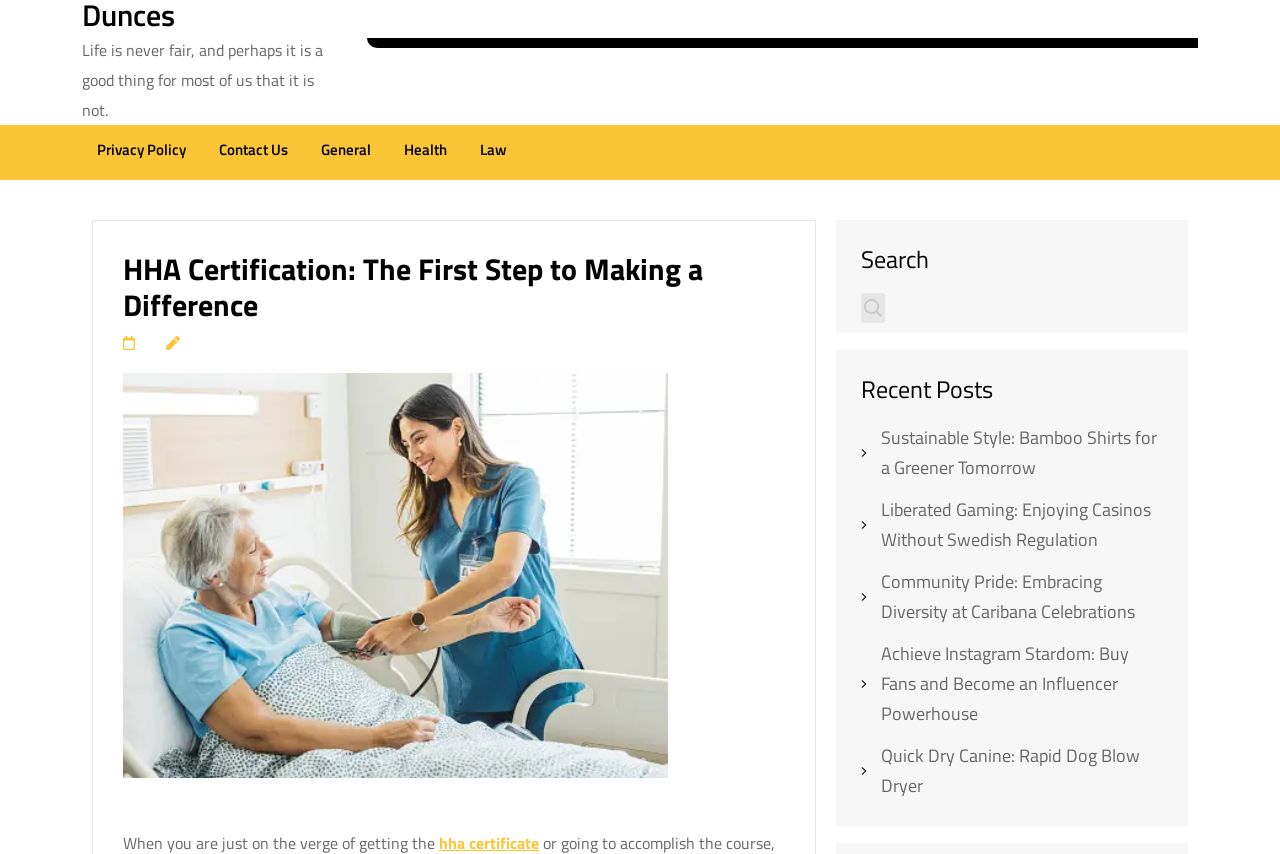Determine the bounding box coordinates of the clickable region to execute the instruction: "Search for something". The coordinates should be four float numbers between 0 and 1, denoted as [left, top, right, bottom].

[0.673, 0.343, 0.909, 0.378]